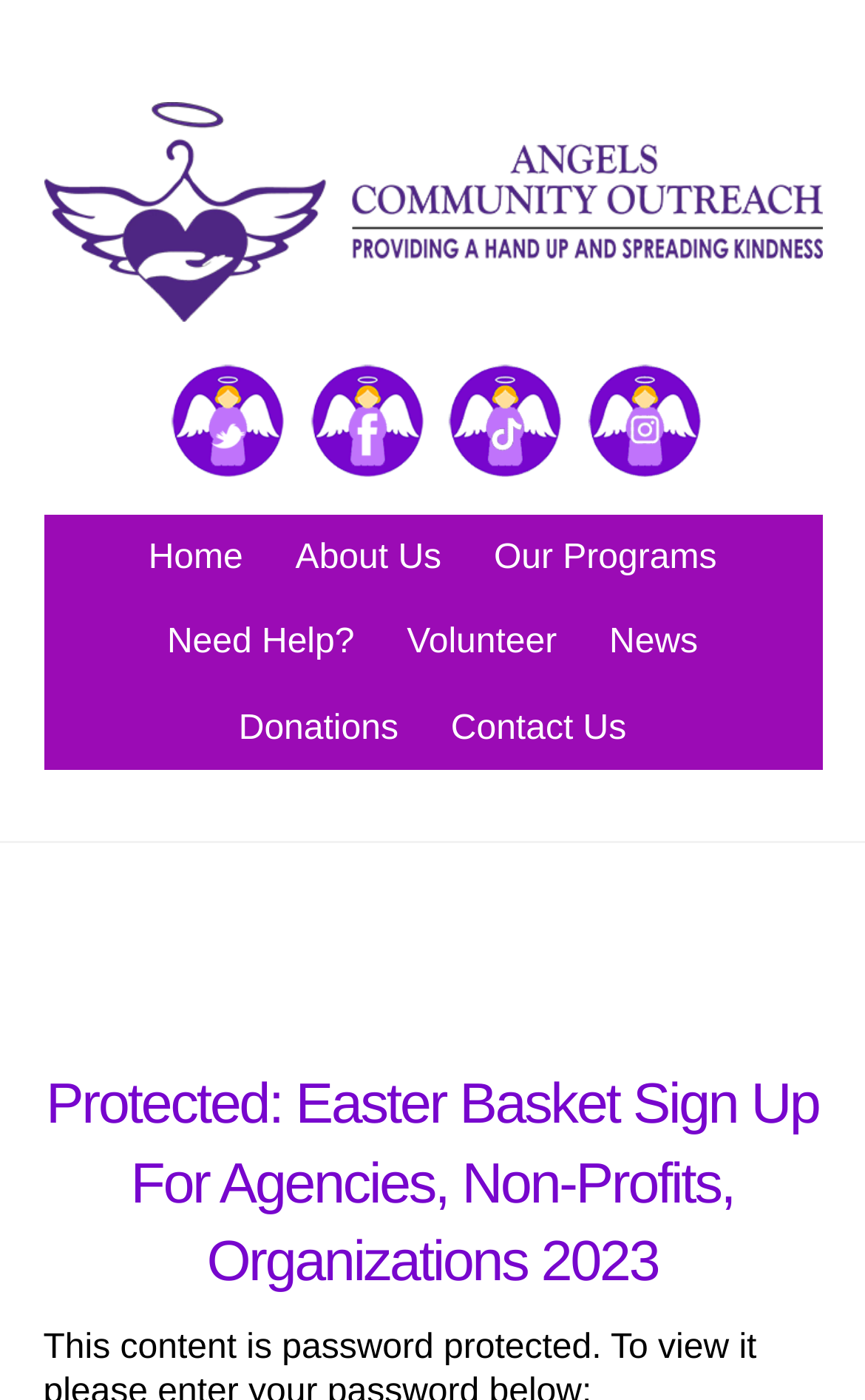Can you identify the bounding box coordinates of the clickable region needed to carry out this instruction: 'learn about Our Programs'? The coordinates should be four float numbers within the range of 0 to 1, stated as [left, top, right, bottom].

[0.546, 0.368, 0.853, 0.429]